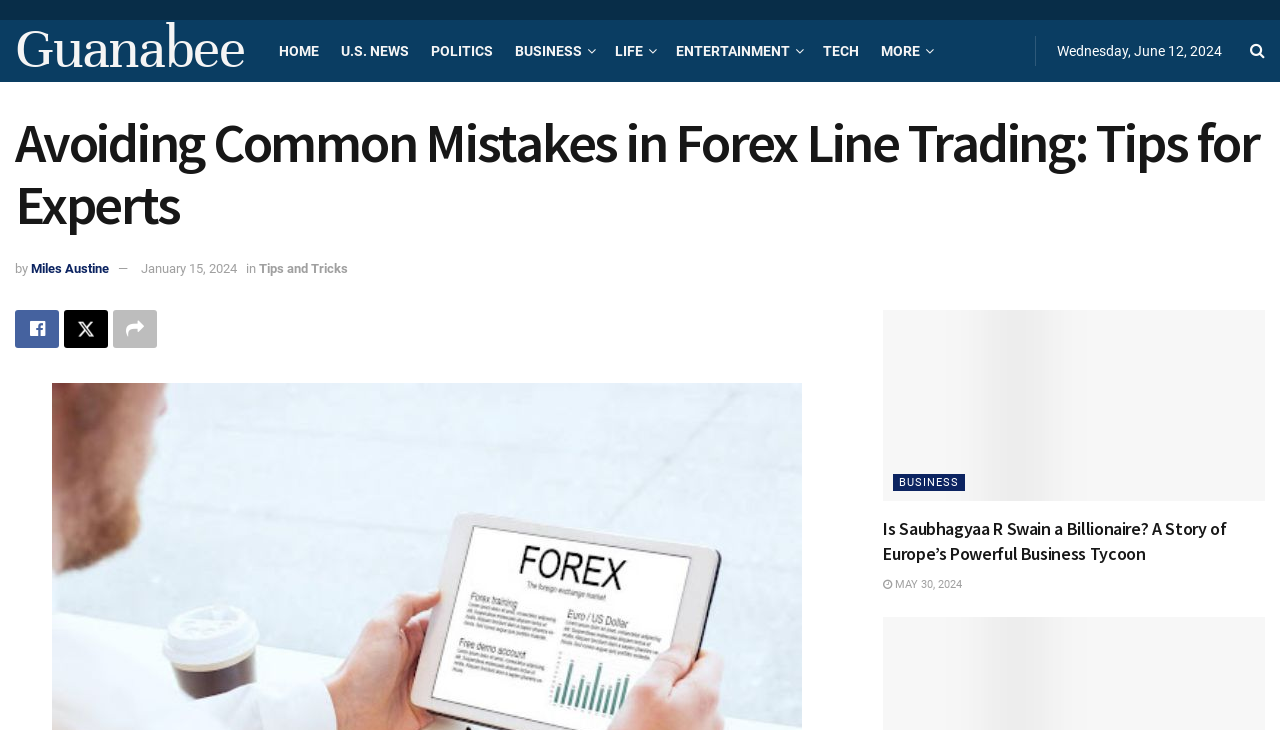Please analyze the image and give a detailed answer to the question:
How many social media links are there below the main article?

I found the social media links by looking at the section below the main article, where I saw three link elements with icons '' and ''. These icons indicate social media links.